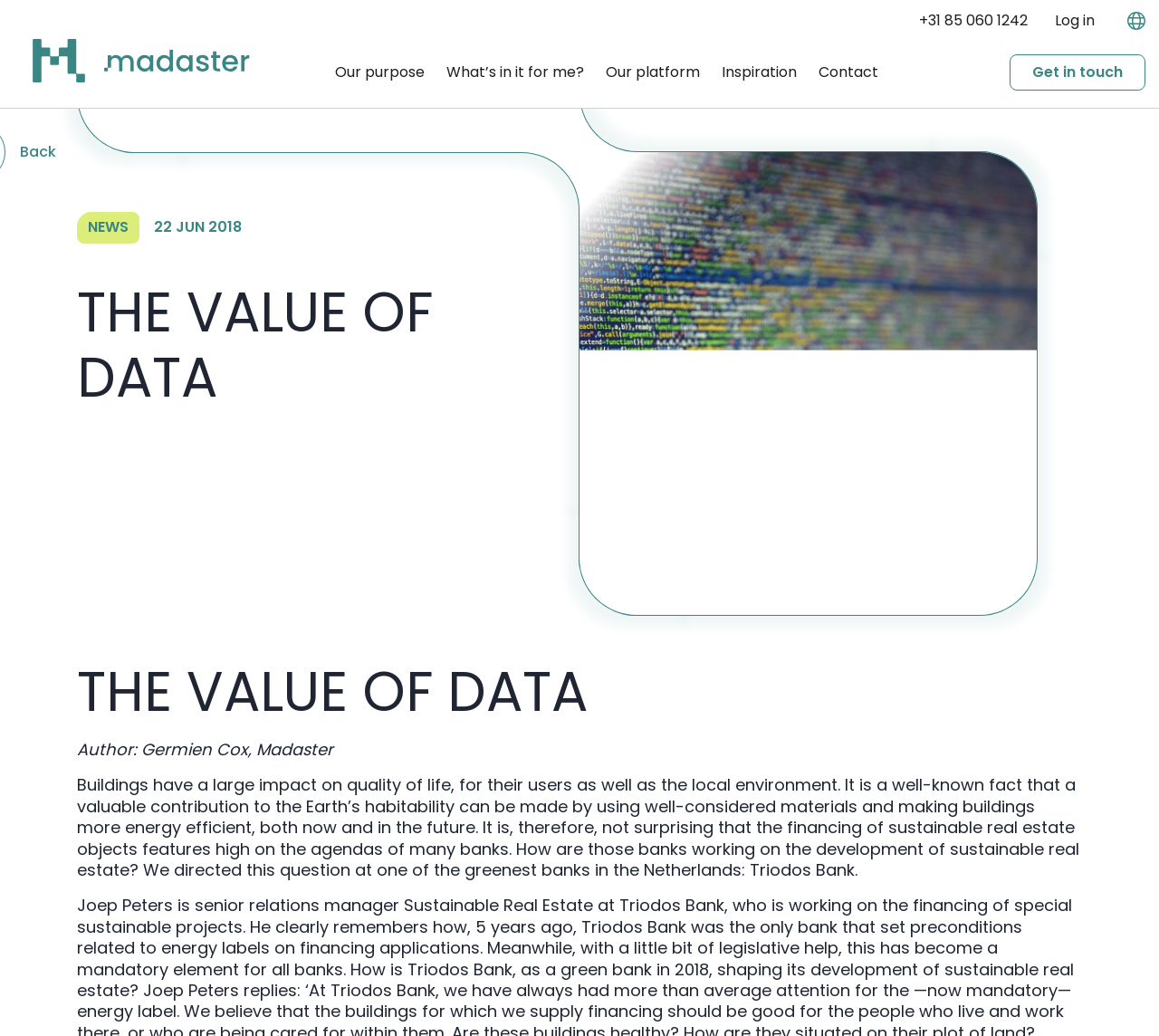Highlight the bounding box coordinates of the element you need to click to perform the following instruction: "Get in touch."

[0.871, 0.052, 0.988, 0.088]